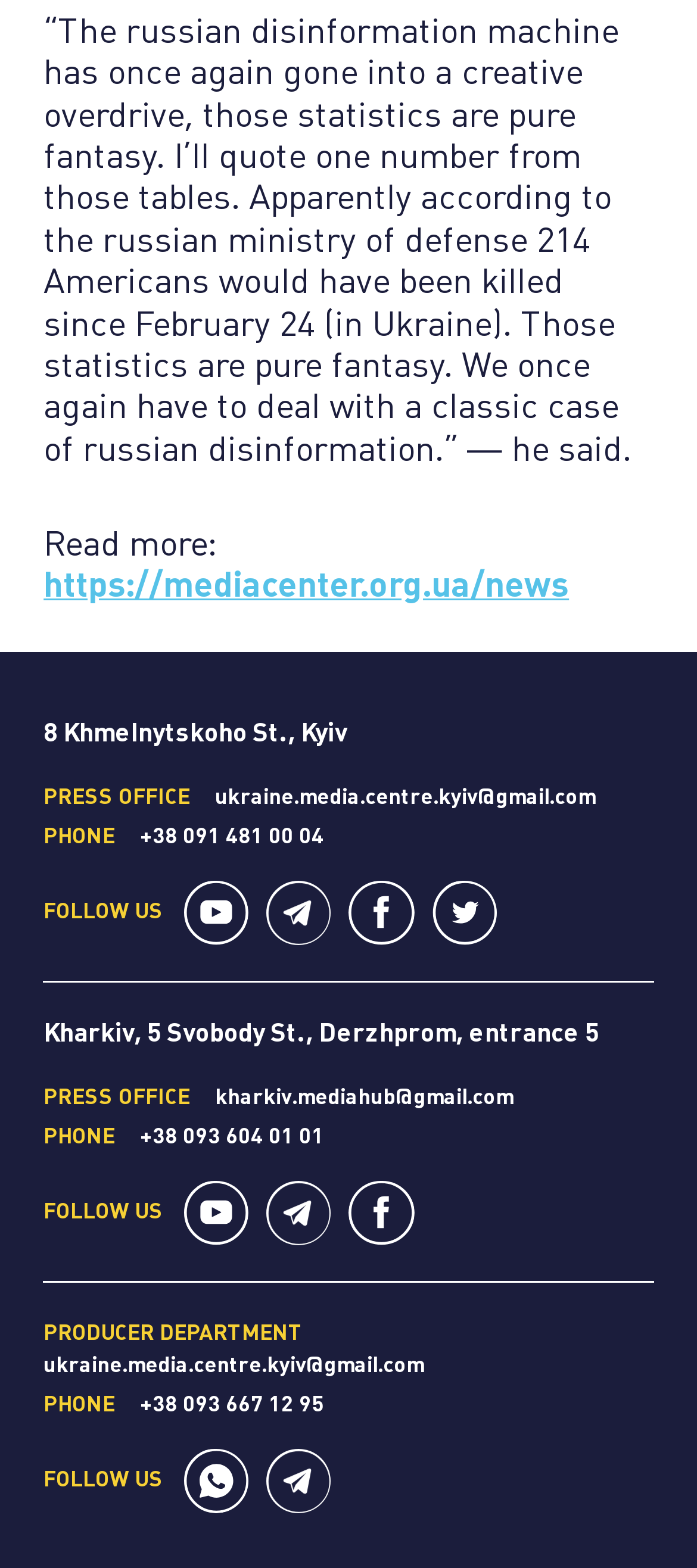Predict the bounding box coordinates for the UI element described as: "Contact Us / 聯繫我們". The coordinates should be four float numbers between 0 and 1, presented as [left, top, right, bottom].

None